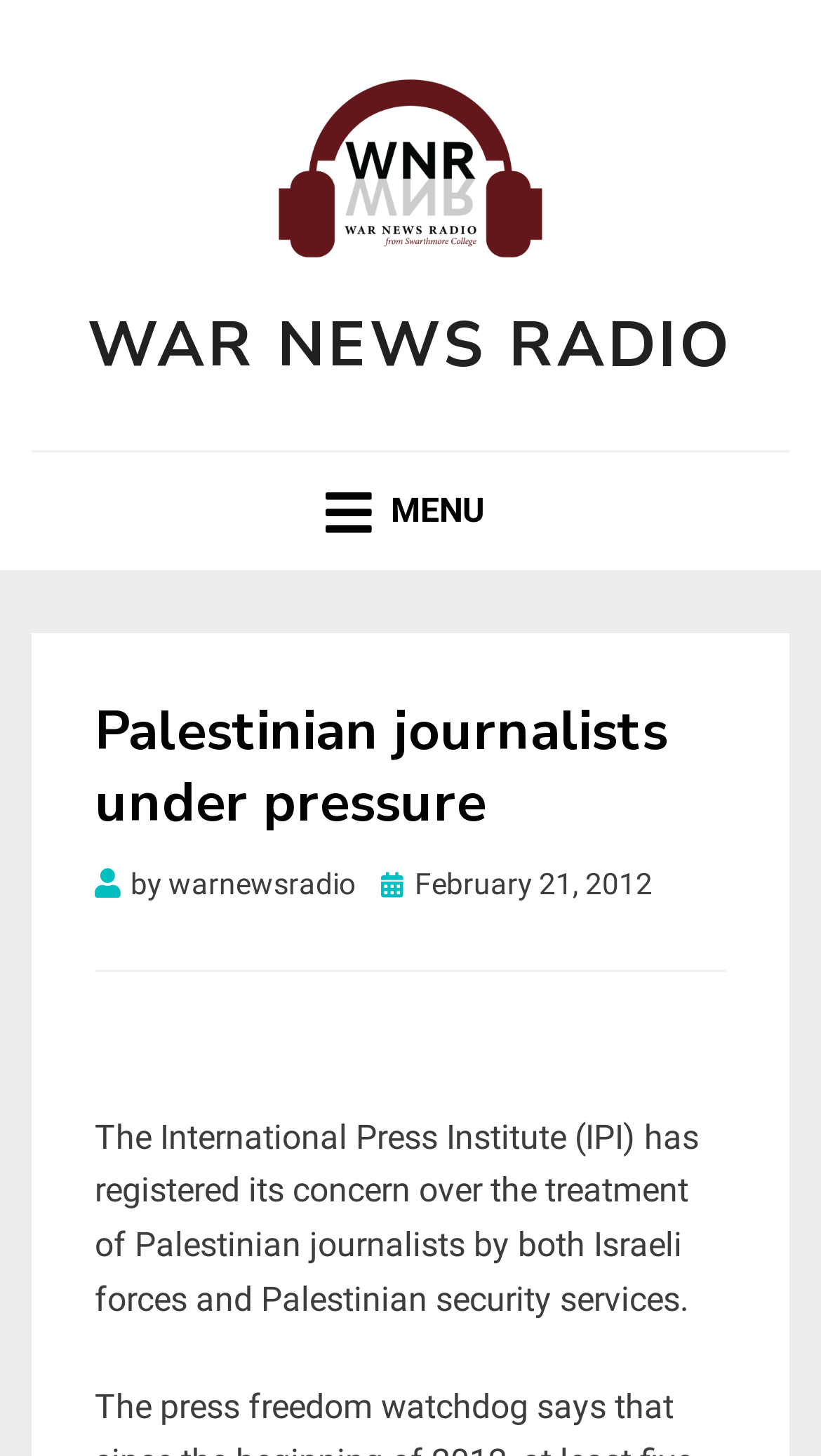Provide the bounding box for the UI element matching this description: "warnewsradio".

[0.205, 0.595, 0.433, 0.618]